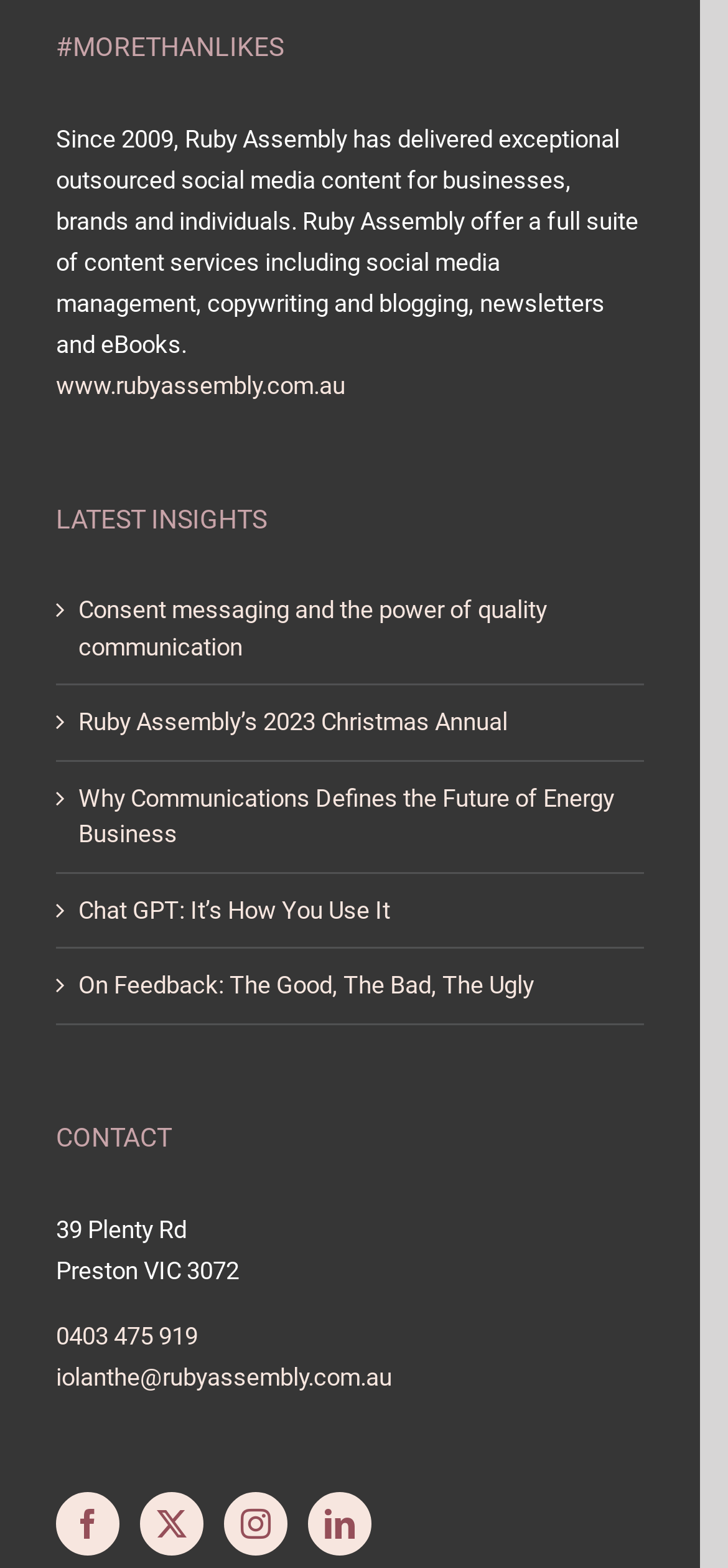Determine the bounding box coordinates for the clickable element to execute this instruction: "Go to Home". Provide the coordinates as four float numbers between 0 and 1, i.e., [left, top, right, bottom].

None